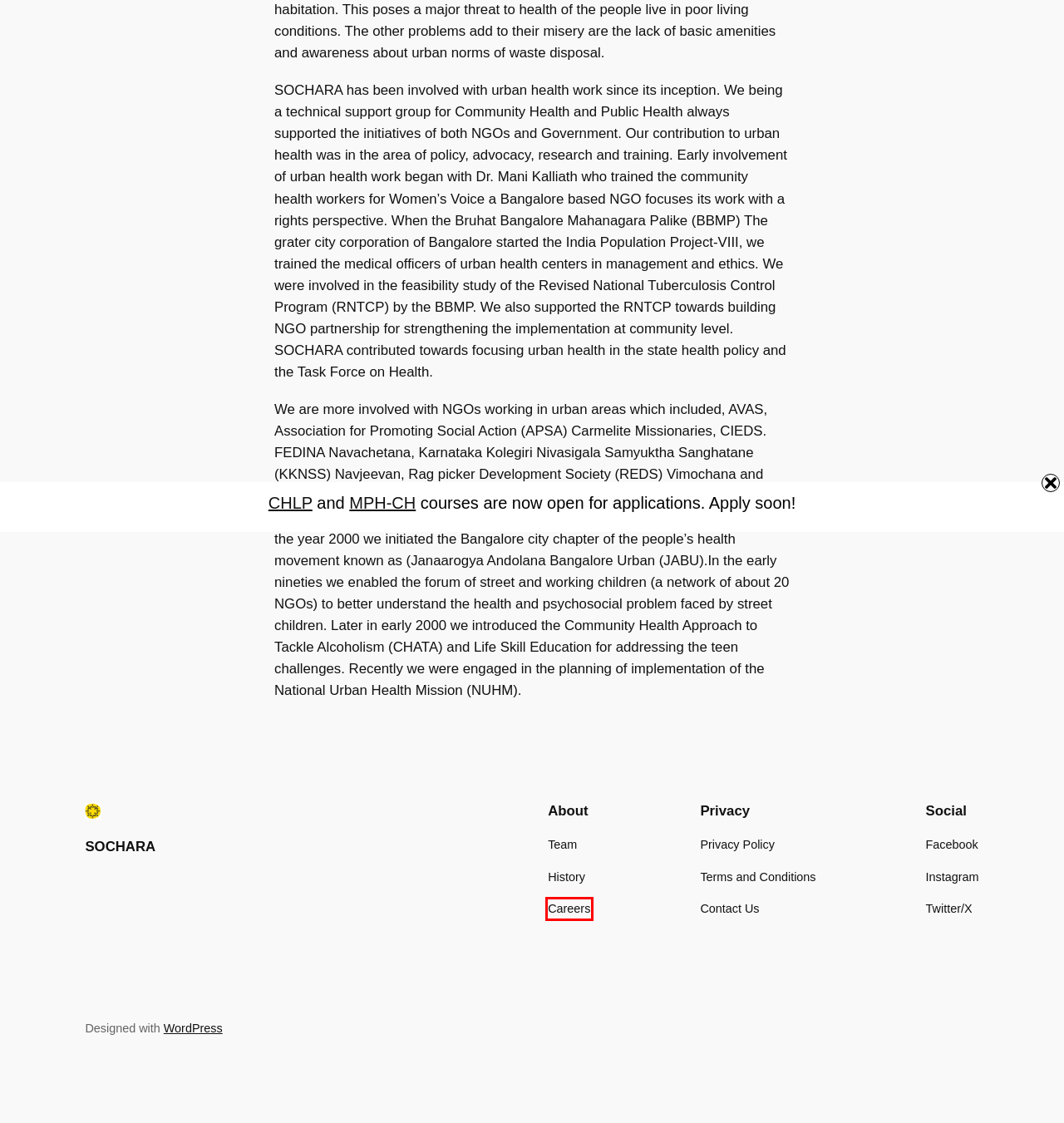Observe the provided screenshot of a webpage that has a red rectangle bounding box. Determine the webpage description that best matches the new webpage after clicking the element inside the red bounding box. Here are the candidates:
A. Community Health Learning Program – SOCHARA
B. School of Public Health, Equity and Action (SOPHEA) – SOCHARA
C. | SOCHARA
D. Perspectives – SOCHARA
E. Careers – SOCHARA
F. Clusters – SOCHARA
G. Master of Public Health with Specialisation in Community Health (MPH-CH) – SOCHARA
H. Blog Tool, Publishing Platform, and CMS – WordPress.org

E